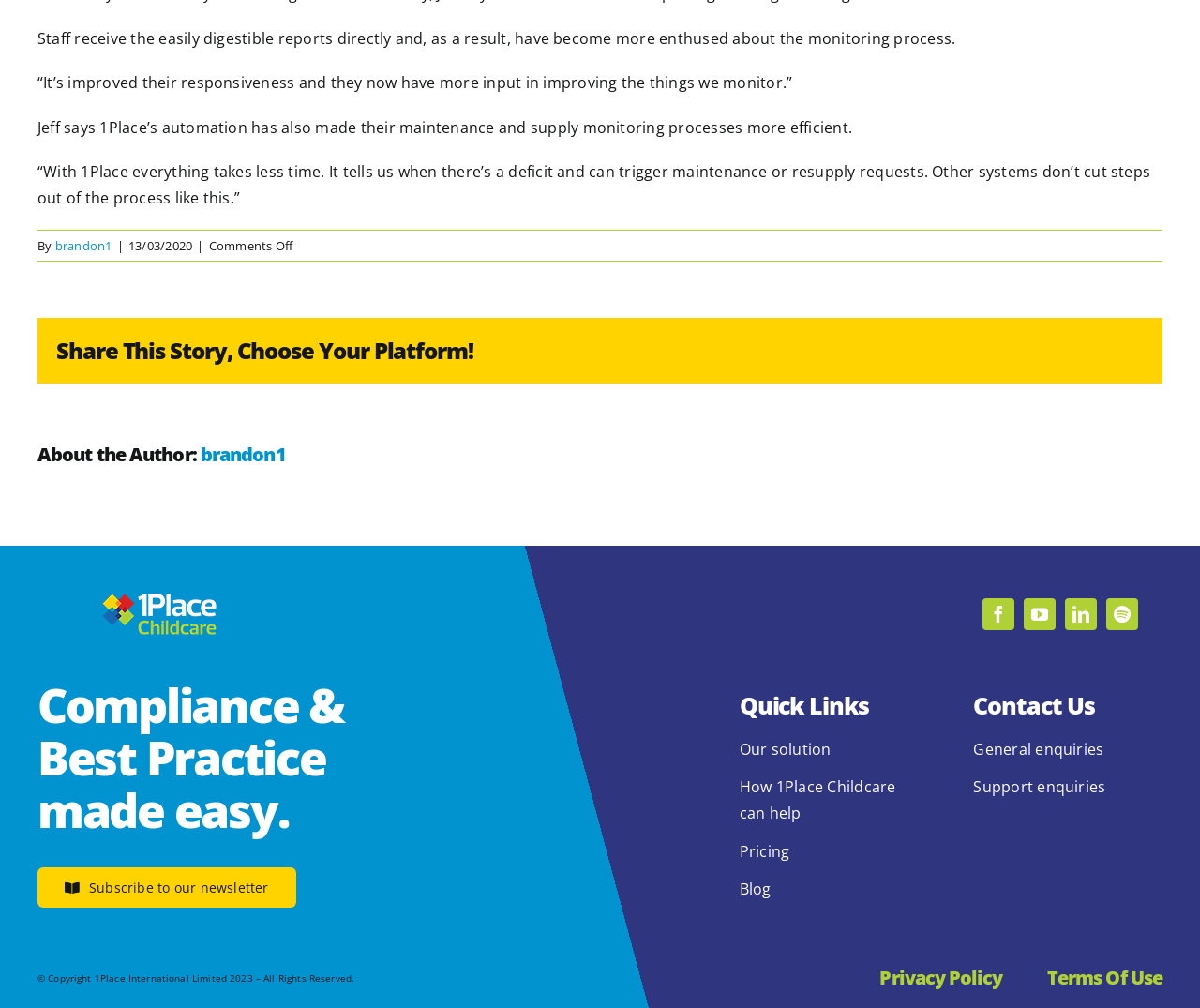Determine the bounding box coordinates of the region to click in order to accomplish the following instruction: "Share this story on Facebook". Provide the coordinates as four float numbers between 0 and 1, specifically [left, top, right, bottom].

[0.819, 0.594, 0.845, 0.625]